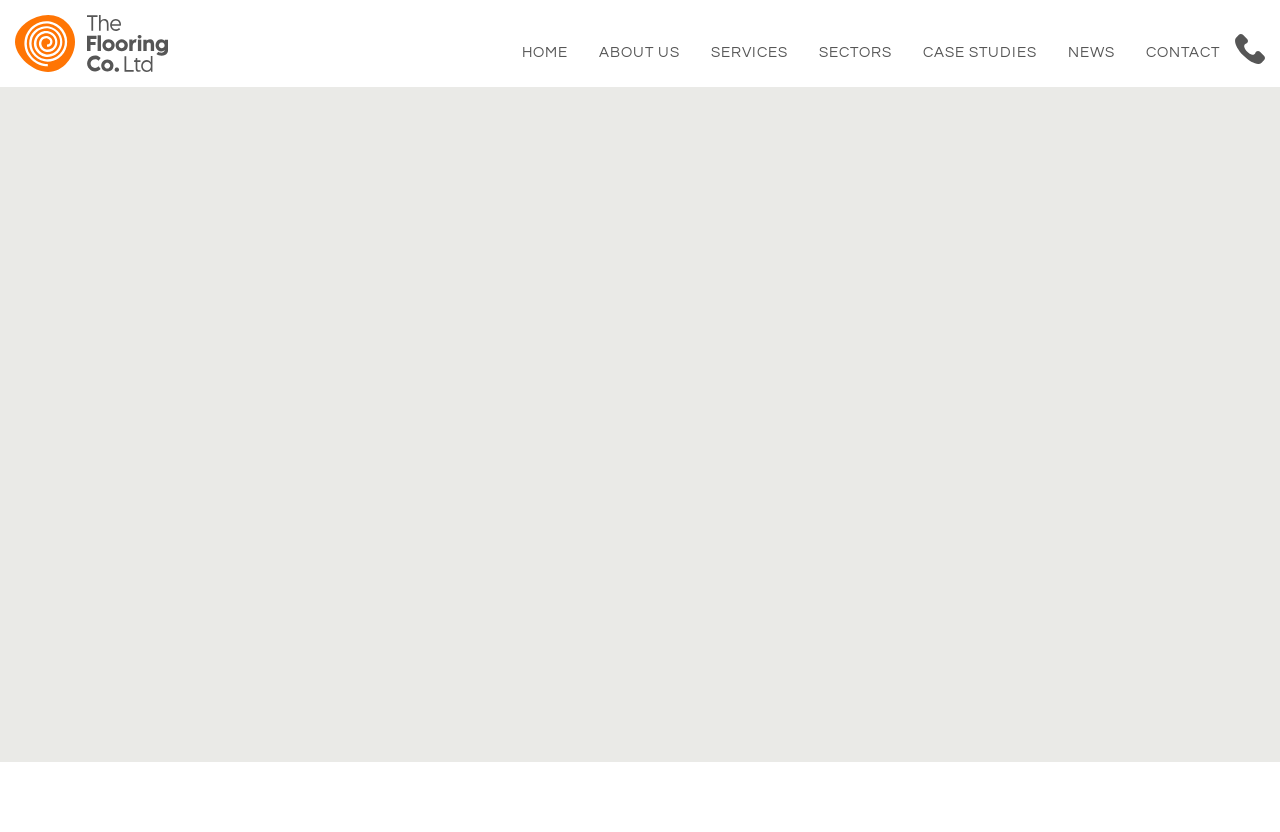Identify the title of the webpage and provide its text content.

Scotia Beading Veneered